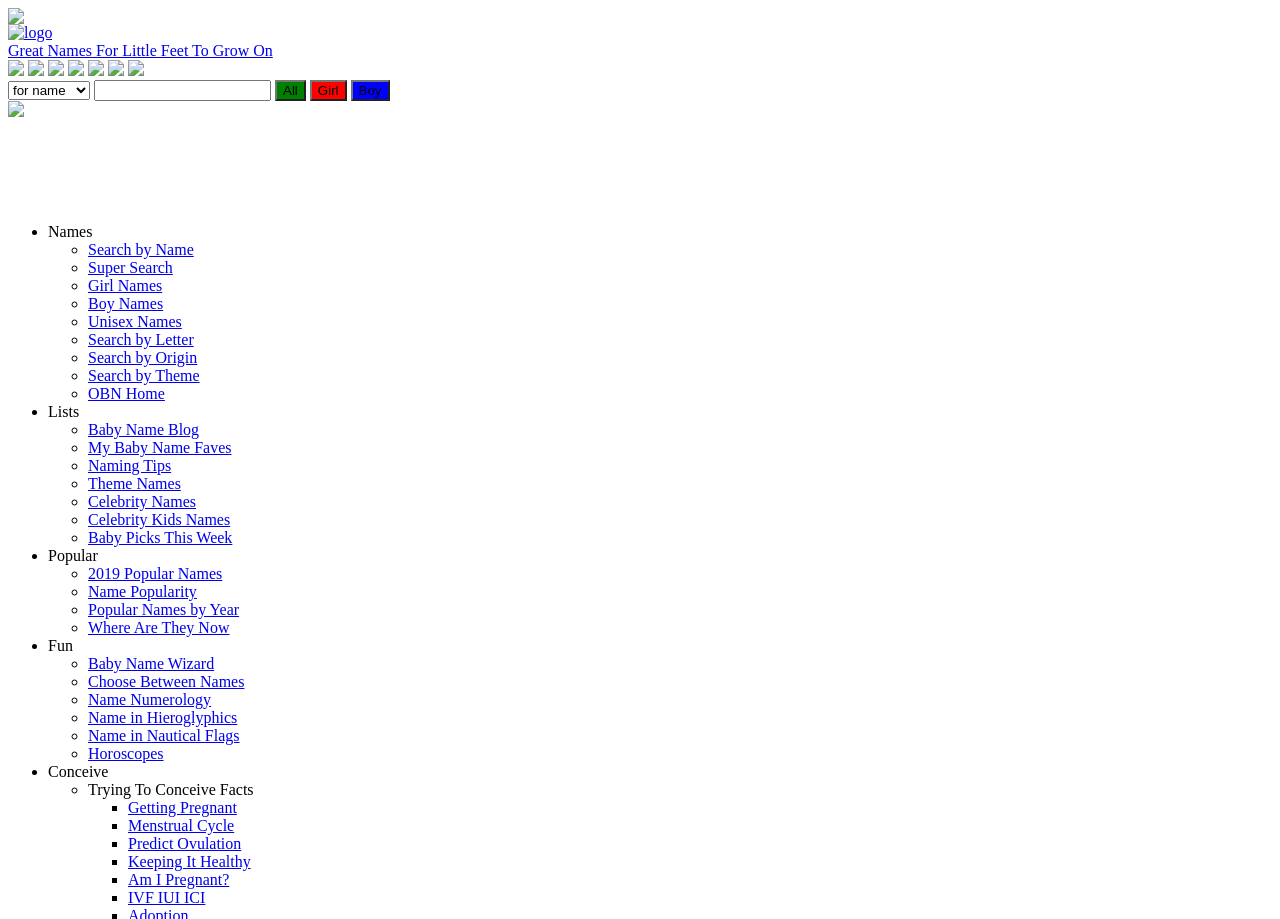Given the description of a UI element: "Where Are They Now", identify the bounding box coordinates of the matching element in the webpage screenshot.

[0.069, 0.674, 0.179, 0.692]